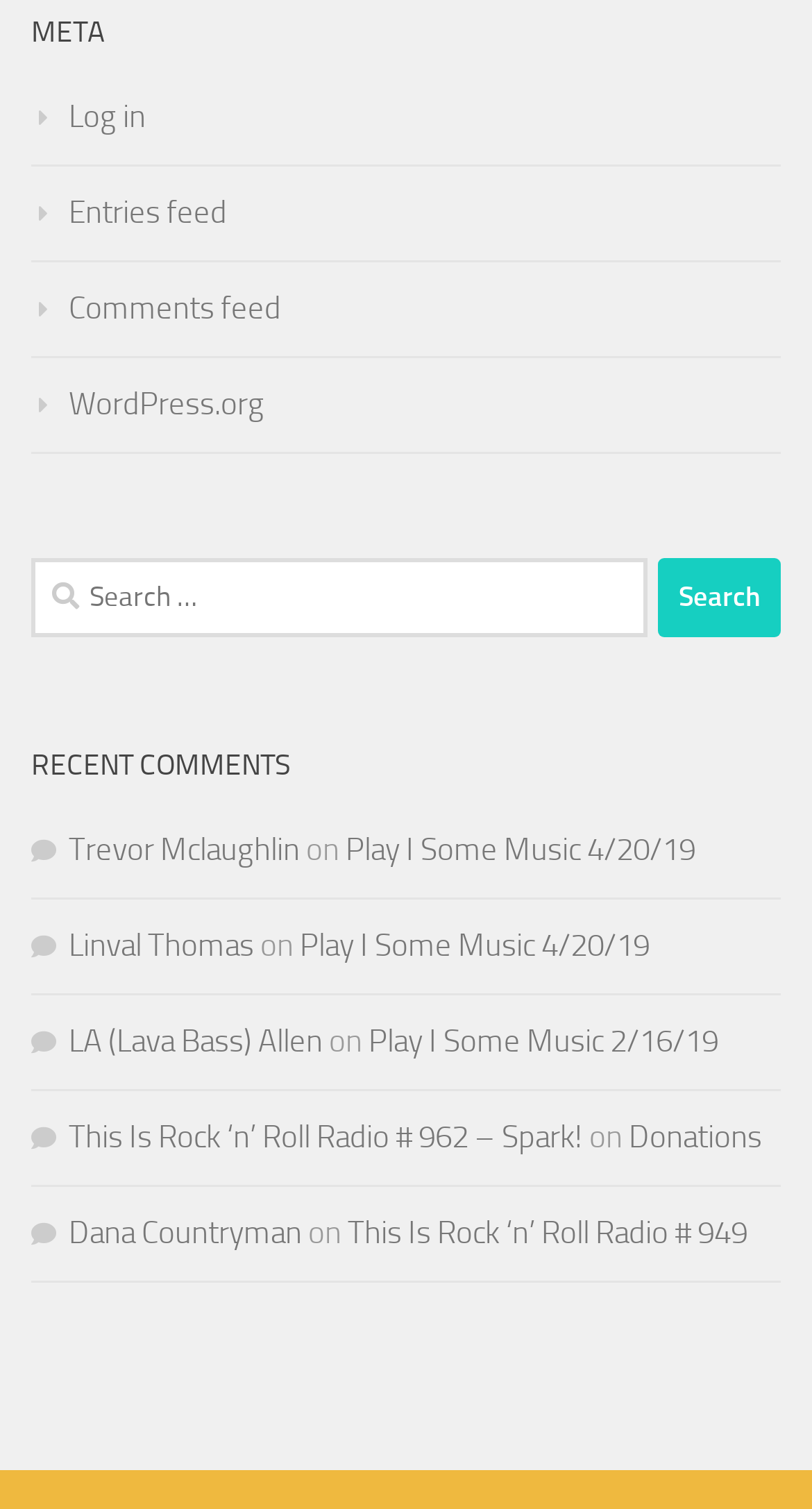Can you identify the bounding box coordinates of the clickable region needed to carry out this instruction: 'Search for something'? The coordinates should be four float numbers within the range of 0 to 1, stated as [left, top, right, bottom].

[0.038, 0.37, 0.962, 0.422]